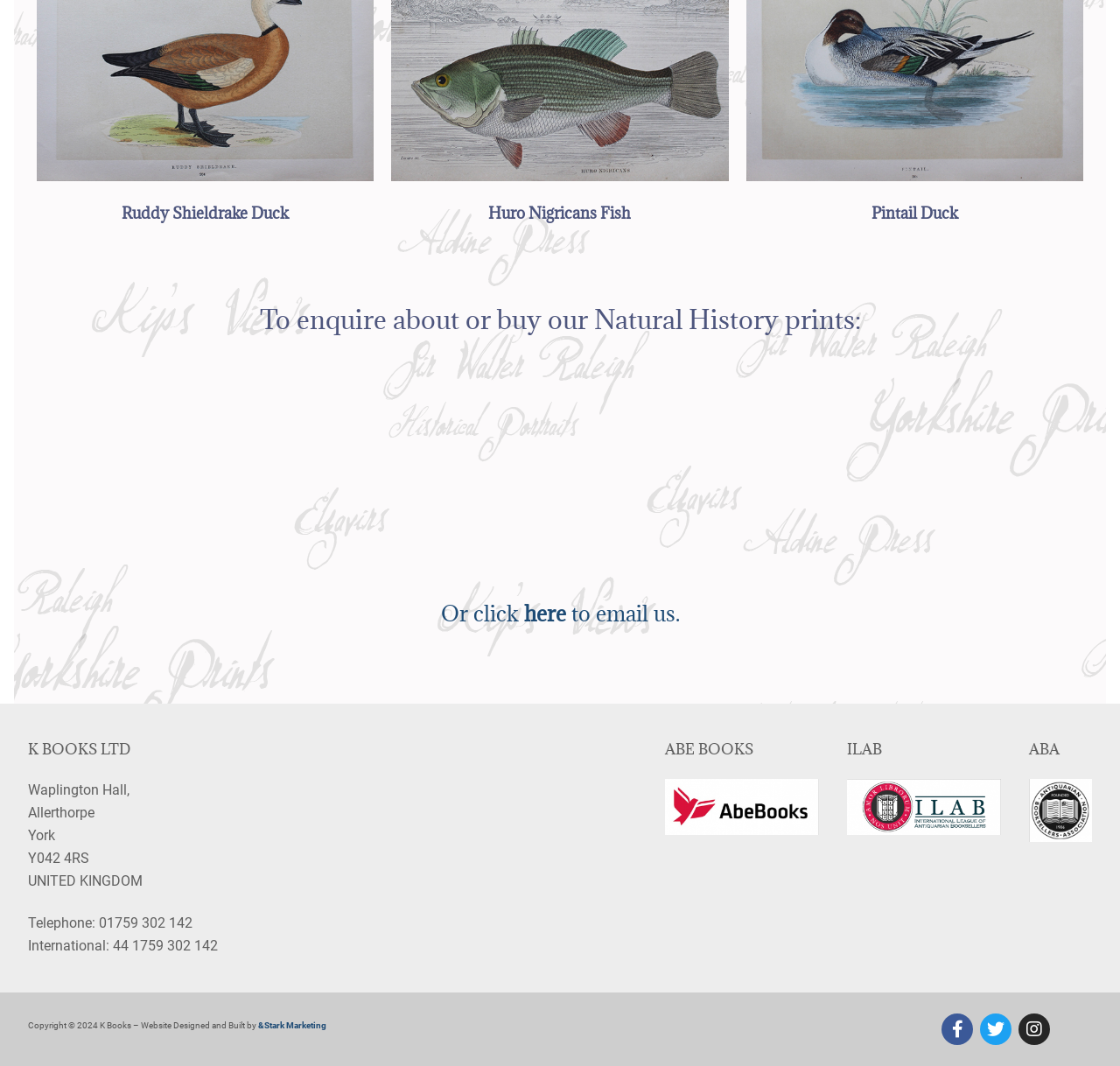Identify the bounding box coordinates of the clickable region to carry out the given instruction: "Check the ILAB website".

[0.756, 0.693, 0.894, 0.714]